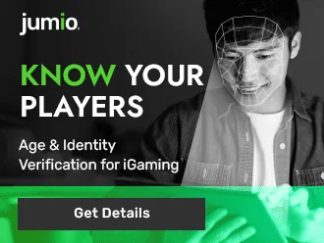What is the purpose of the facial recognition overlay?
Examine the image and give a concise answer in one word or a short phrase.

Advanced identity verification